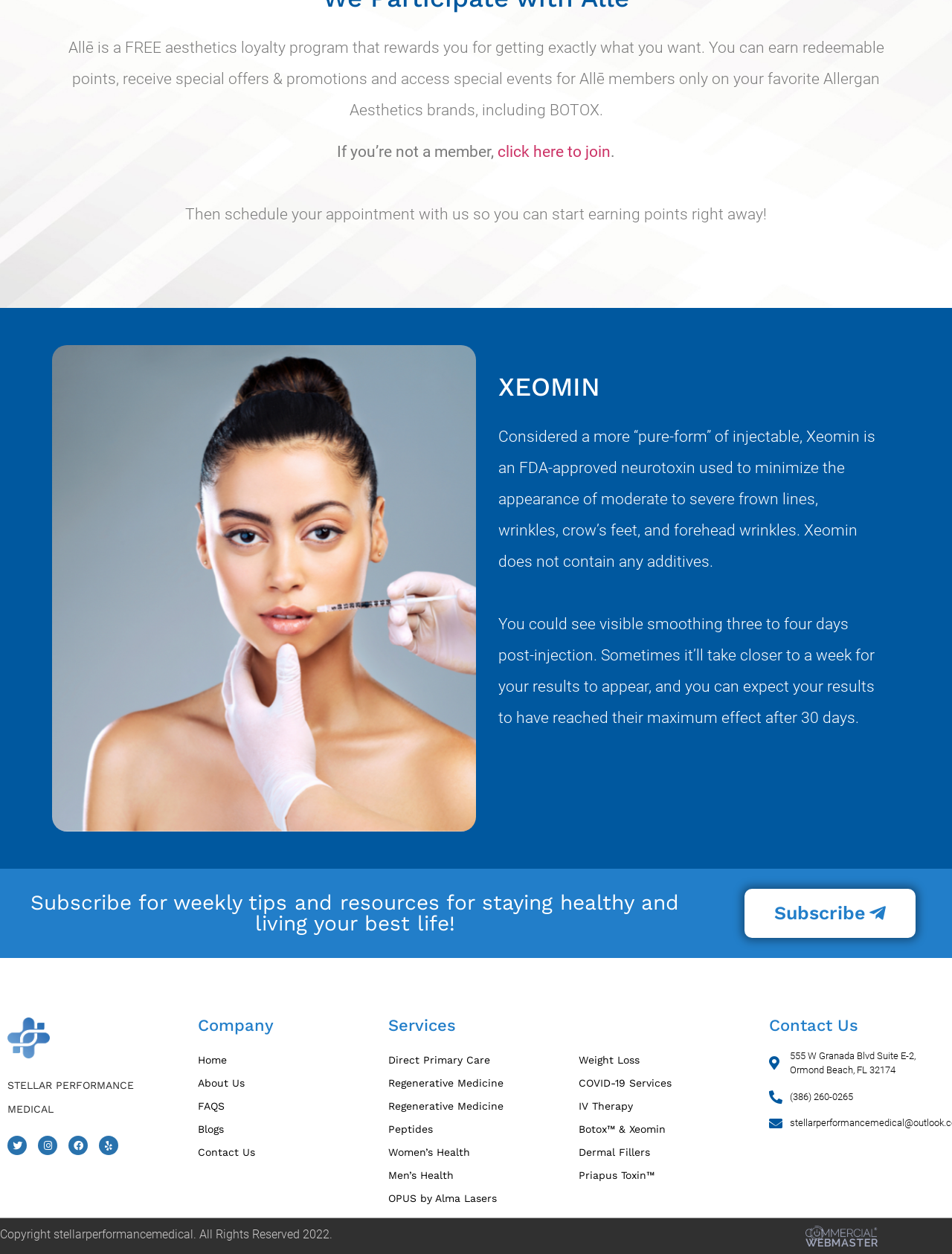Determine the bounding box coordinates for the area that should be clicked to carry out the following instruction: "Learn about 5 Ways to overcome Social Anxiety".

None